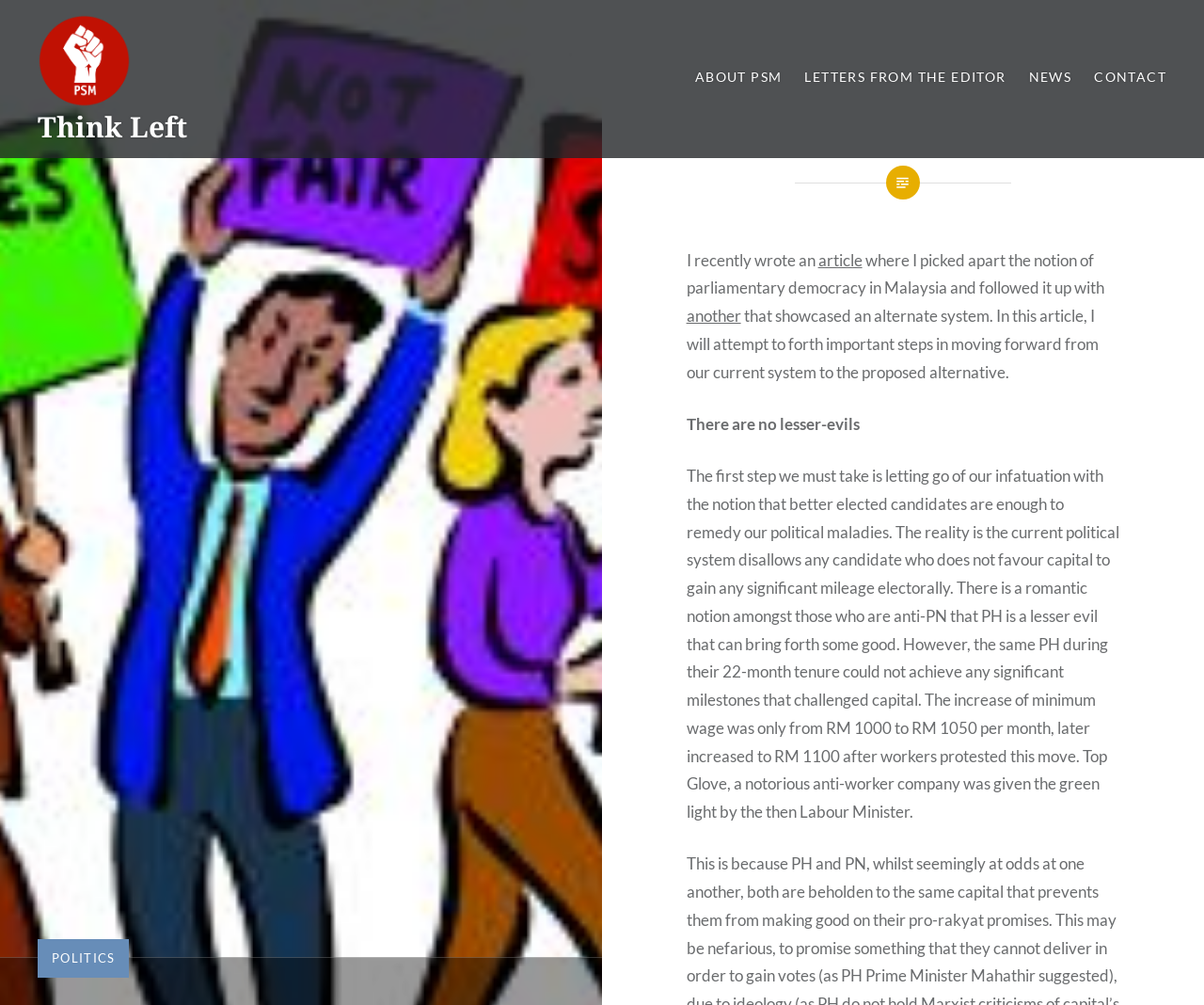Find the bounding box coordinates of the area that needs to be clicked in order to achieve the following instruction: "Contact us". The coordinates should be specified as four float numbers between 0 and 1, i.e., [left, top, right, bottom].

[0.909, 0.066, 0.969, 0.087]